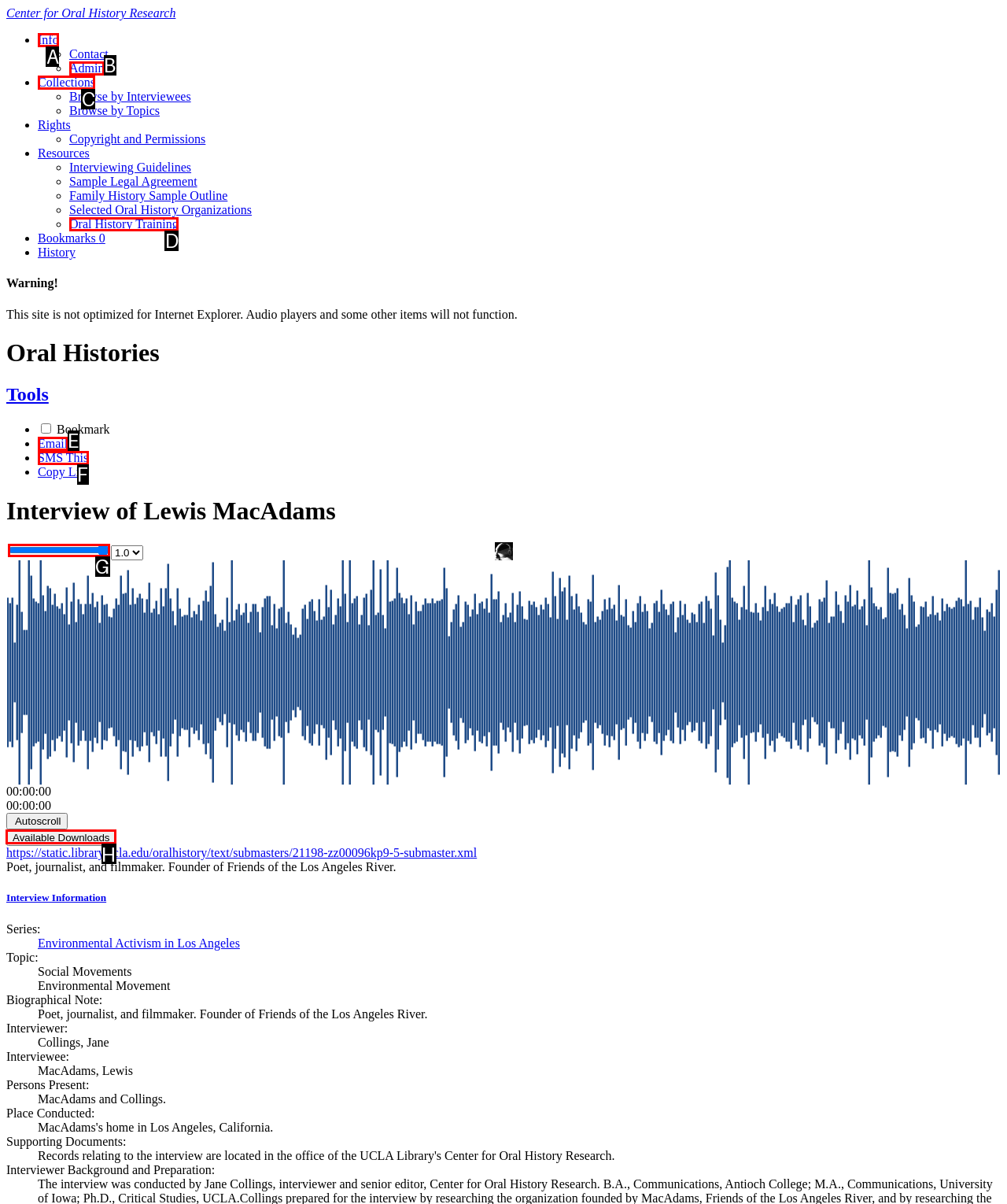Determine the letter of the element I should select to fulfill the following instruction: Click on the 'Available Downloads' tab. Just provide the letter.

H